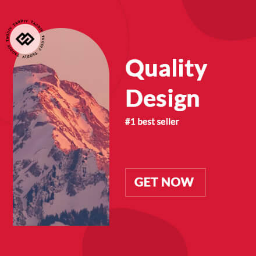What is the ranking of this product?
Based on the image, answer the question with a single word or brief phrase.

#1